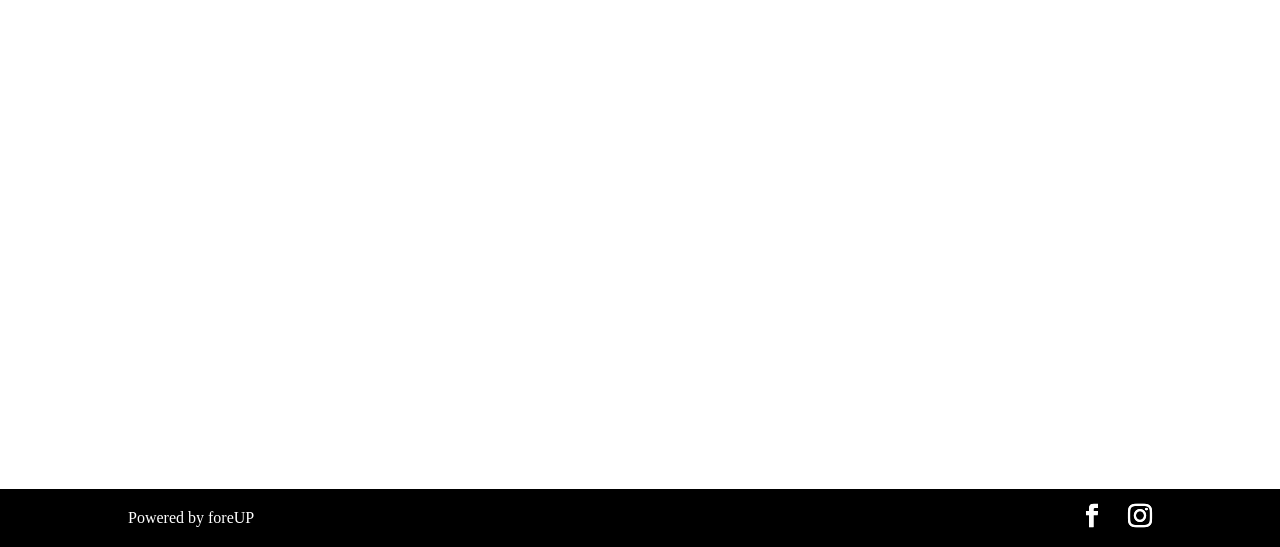How many navigation options are available at the top?
Examine the image and give a concise answer in one word or a short phrase.

3